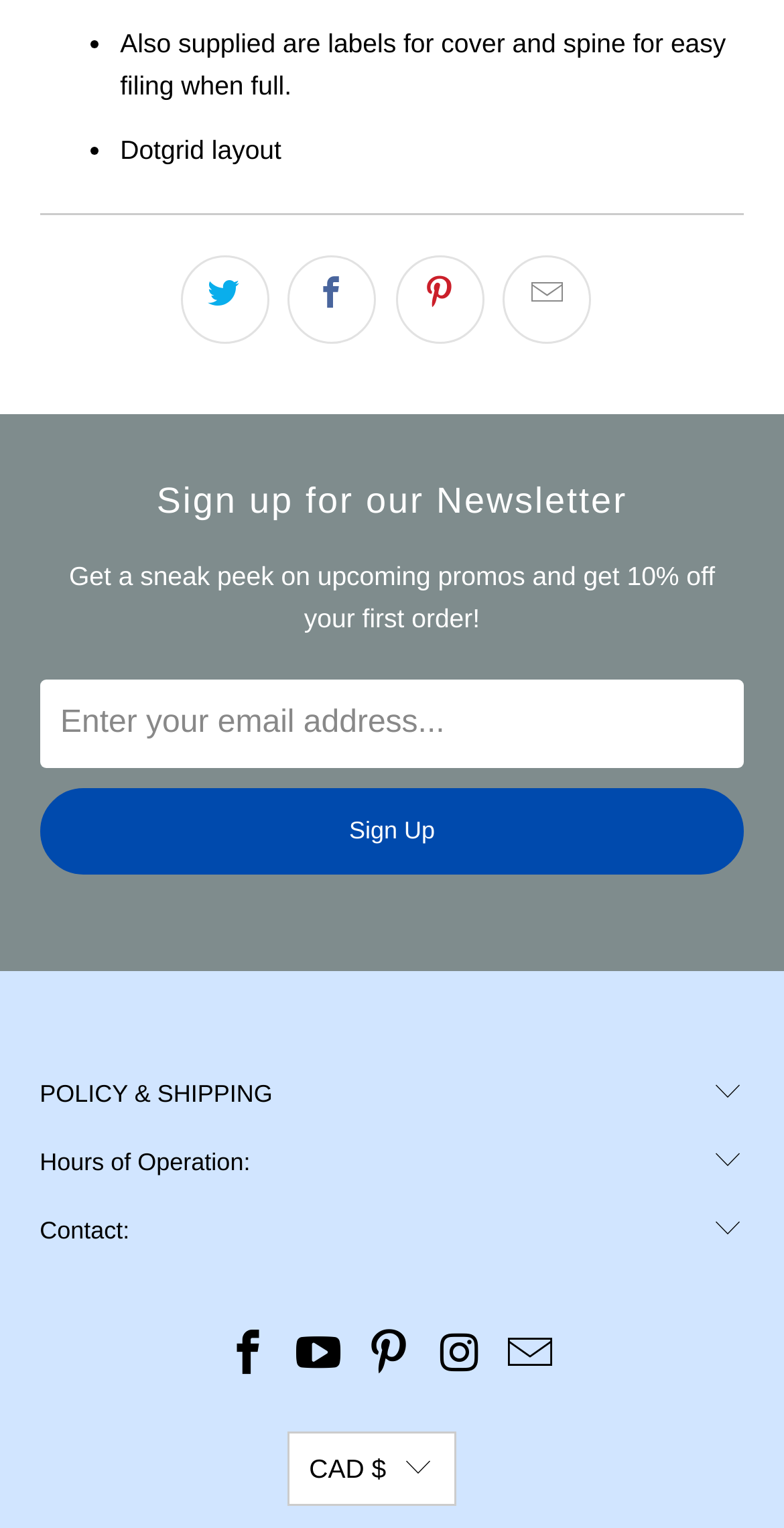Can you provide the bounding box coordinates for the element that should be clicked to implement the instruction: "Enter email address"?

[0.051, 0.445, 0.949, 0.503]